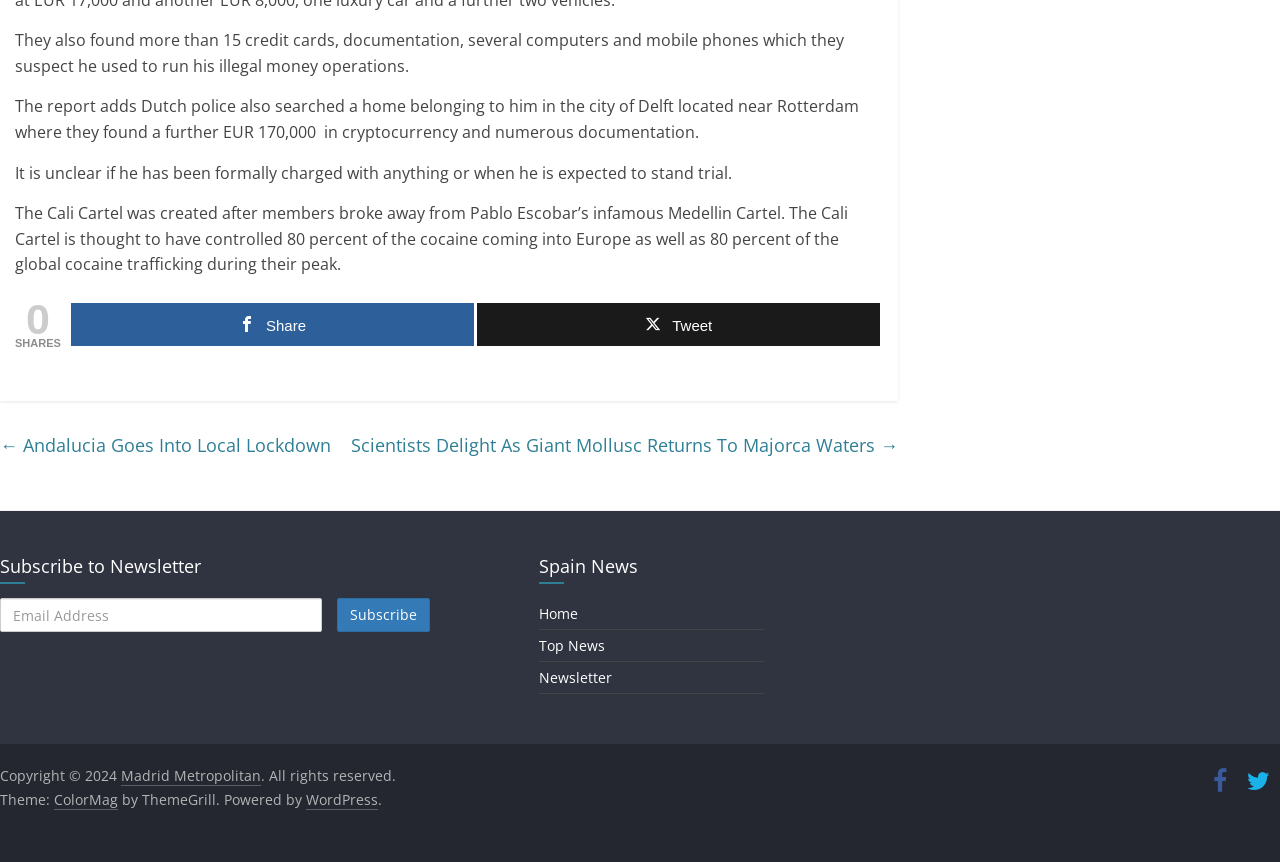Using the element description provided, determine the bounding box coordinates in the format (top-left x, top-left y, bottom-right x, bottom-right y). Ensure that all values are floating point numbers between 0 and 1. Element description: Home

[0.421, 0.701, 0.452, 0.723]